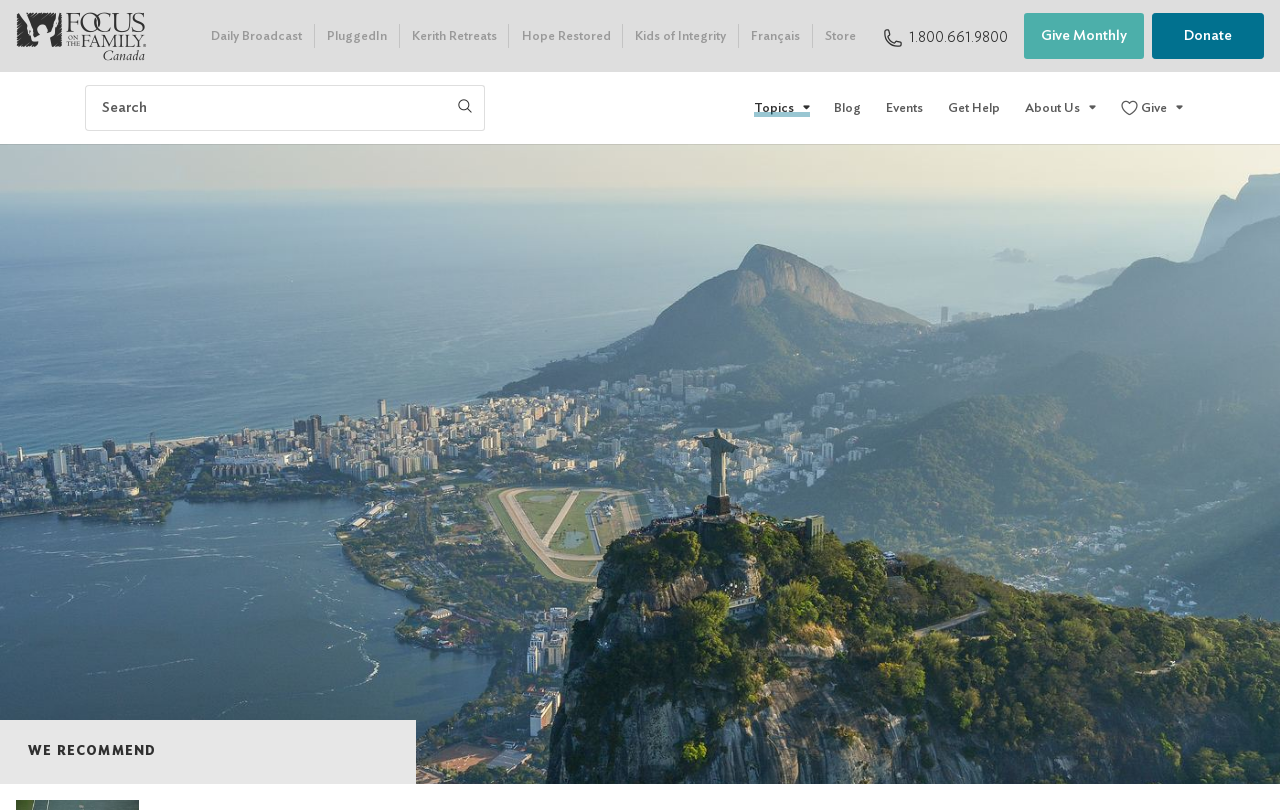Please identify the bounding box coordinates of the element that needs to be clicked to execute the following command: "Donate to Focus on the Family Canada". Provide the bounding box using four float numbers between 0 and 1, formatted as [left, top, right, bottom].

[0.9, 0.016, 0.988, 0.073]